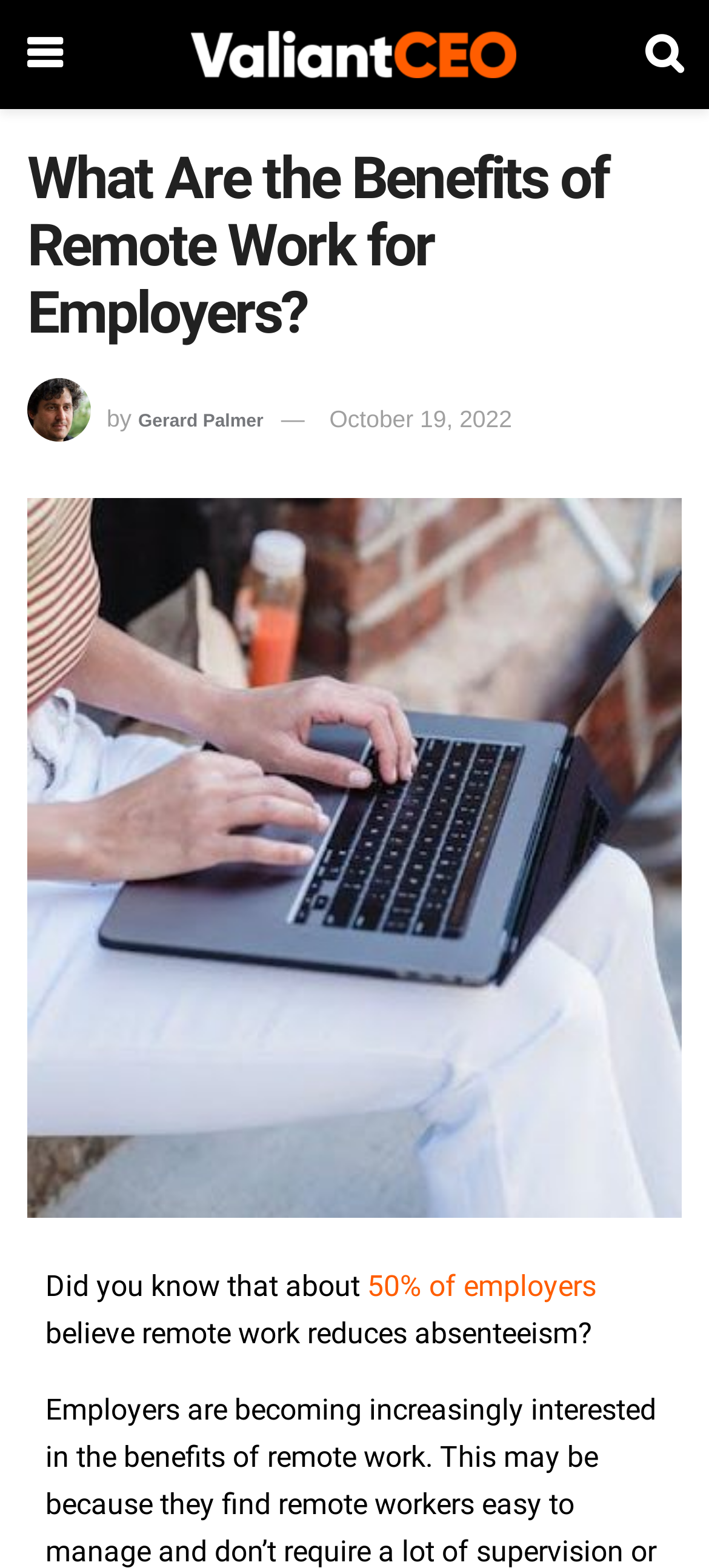From the webpage screenshot, predict the bounding box of the UI element that matches this description: "October 19, 2022".

[0.465, 0.258, 0.722, 0.276]